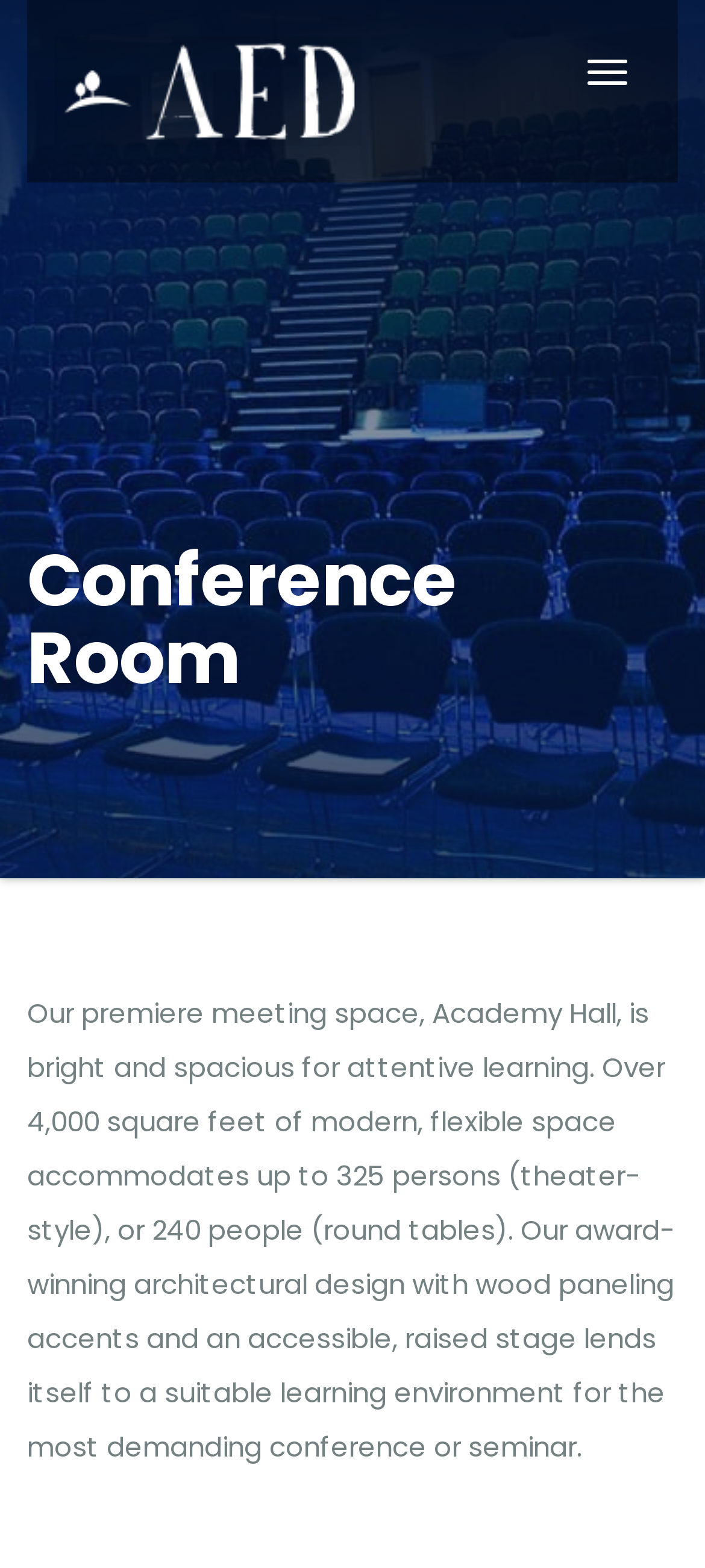Identify the bounding box of the HTML element described as: "Toggle Navigation".

[0.808, 0.028, 0.915, 0.065]